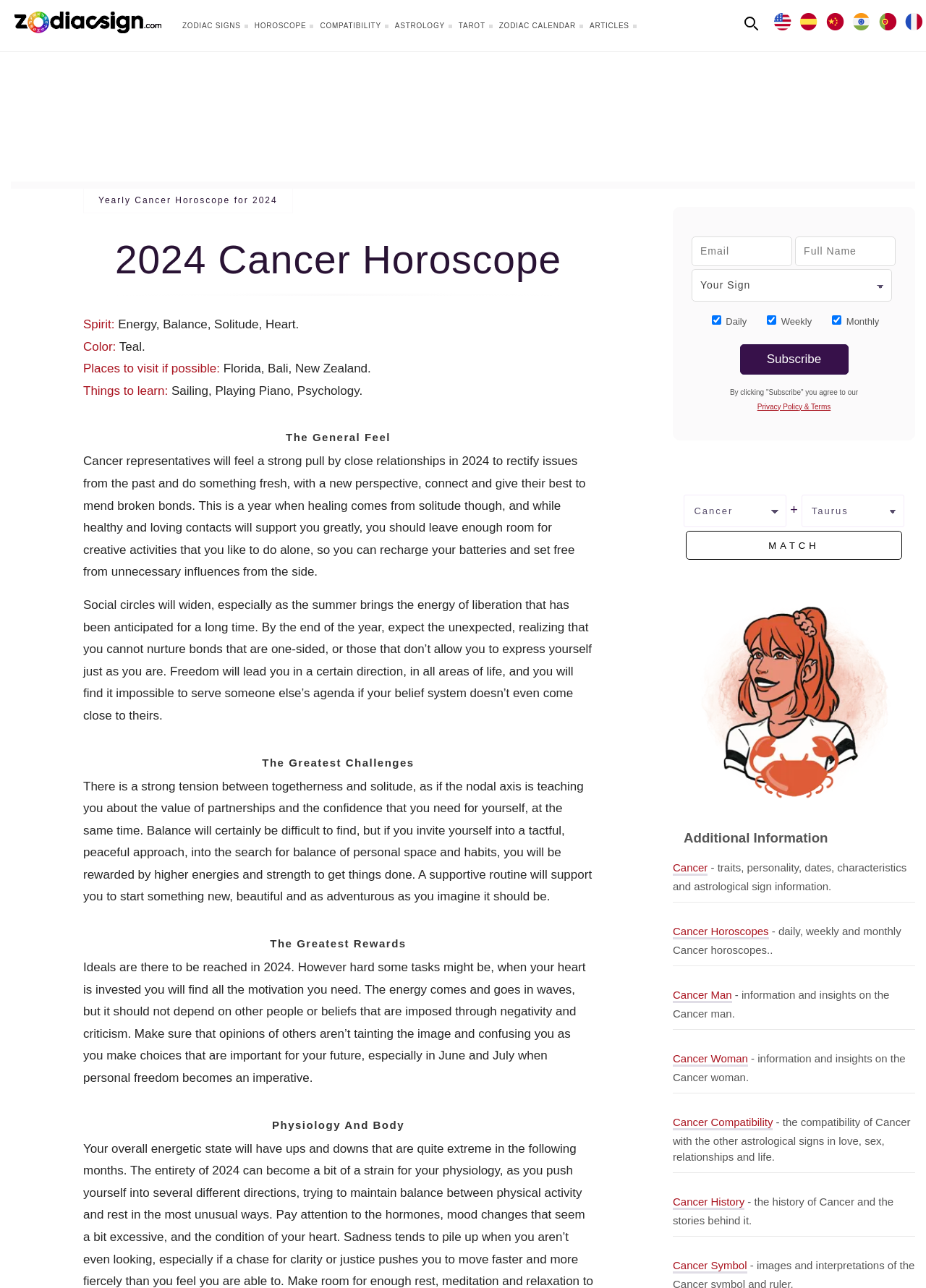Specify the bounding box coordinates of the area that needs to be clicked to achieve the following instruction: "Read about Skunk Removal".

None